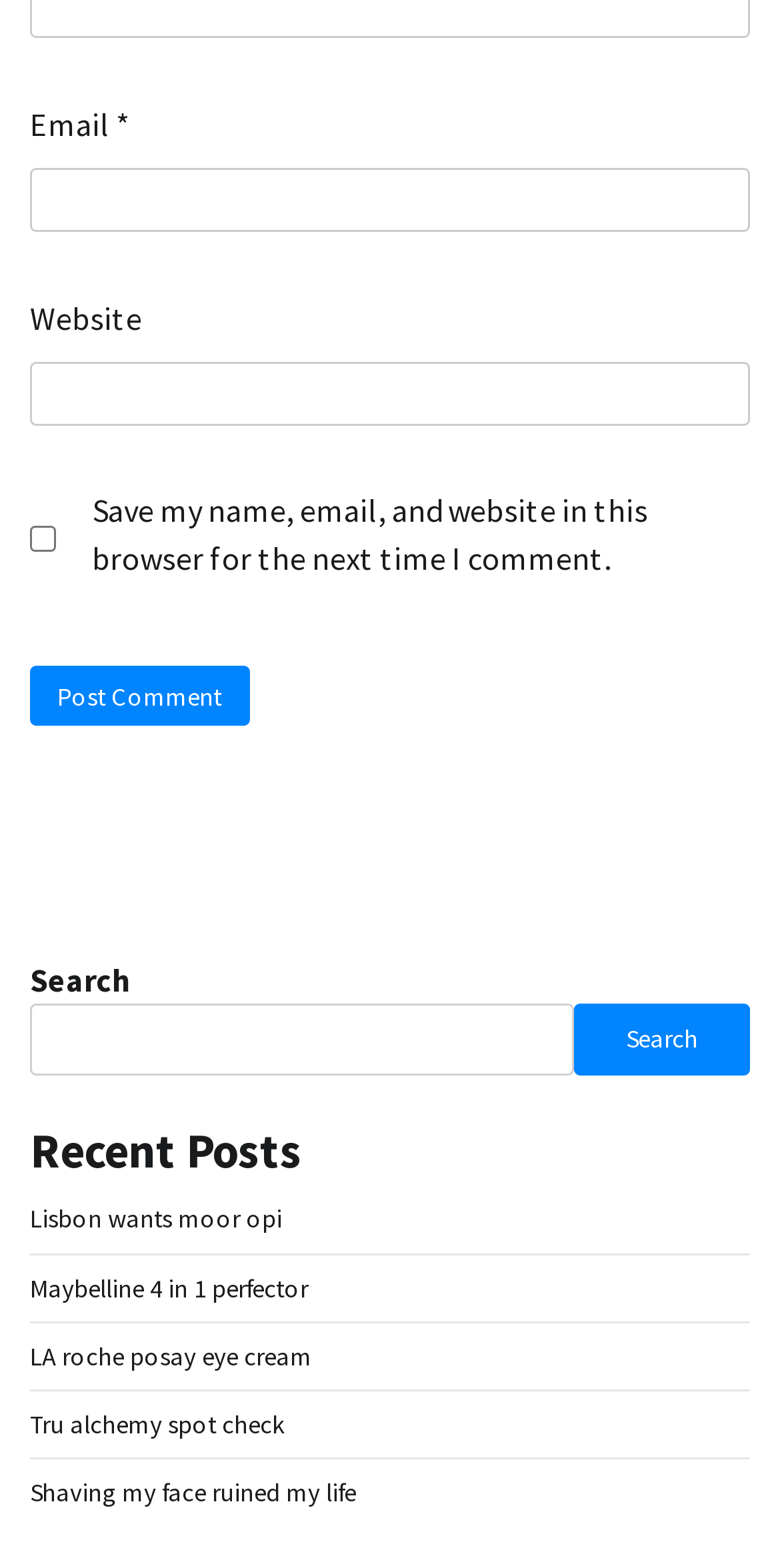Is the search function available?
Refer to the image and give a detailed response to the question.

The search function is available, as indicated by the presence of a search element with a corresponding static text label 'Search' and a searchbox element.